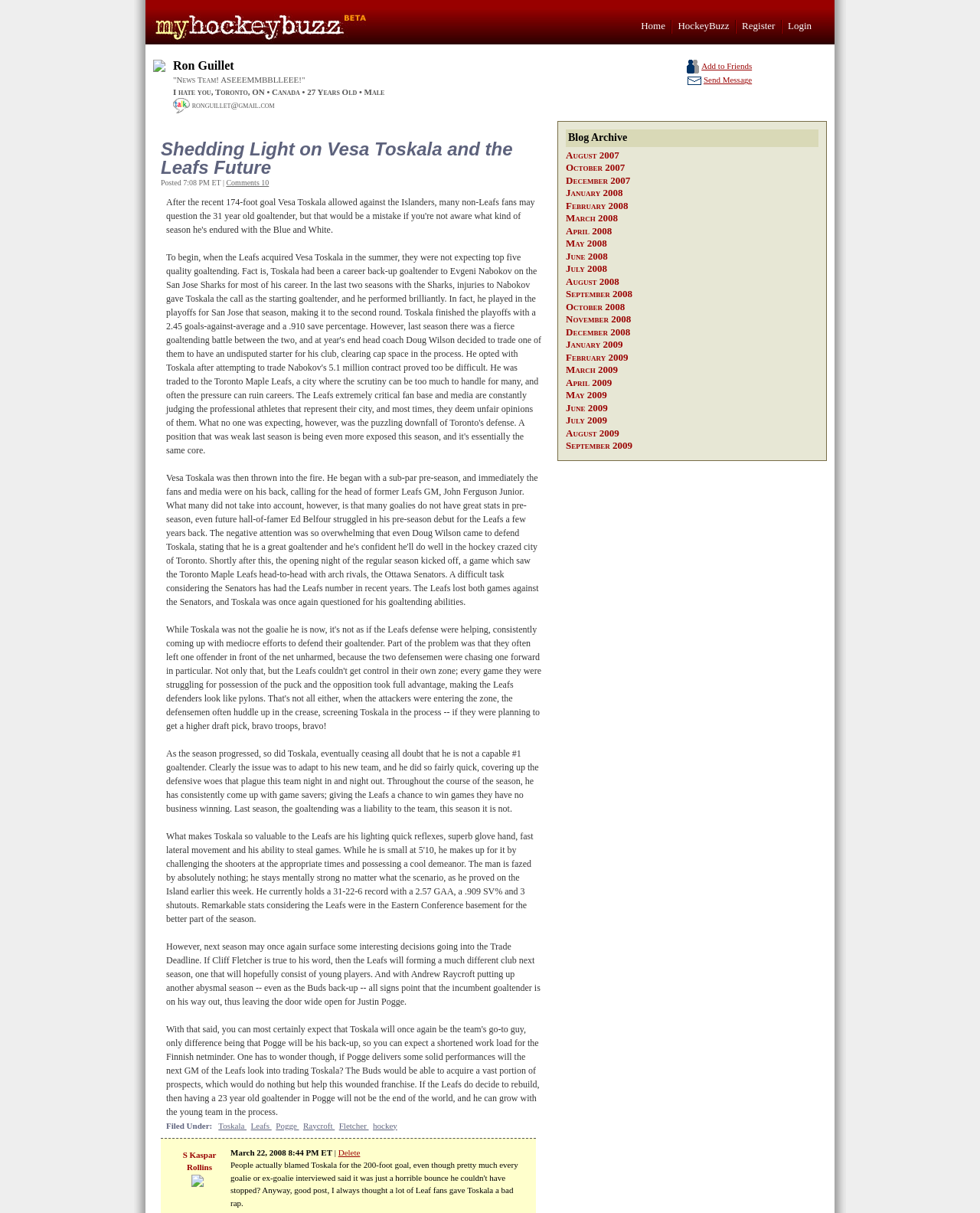Please provide a short answer using a single word or phrase for the question:
How many comments does the blog post have?

10